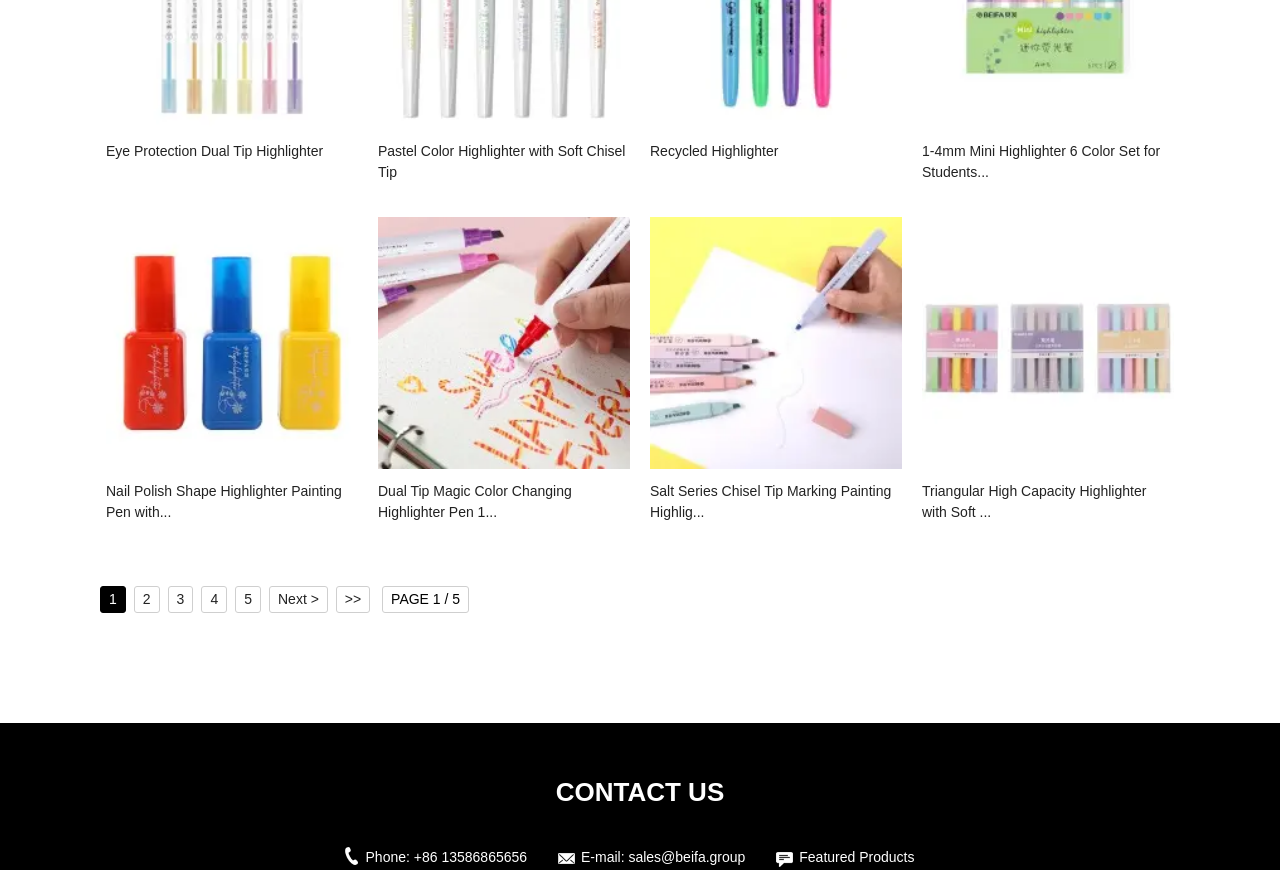What is the first highlighted product?
Answer the question with a detailed and thorough explanation.

The first highlighted product is 'Eye Protection Dual Tip Highlighter' which is a link element located at the top-left of the webpage with a bounding box of [0.083, 0.162, 0.28, 0.213].